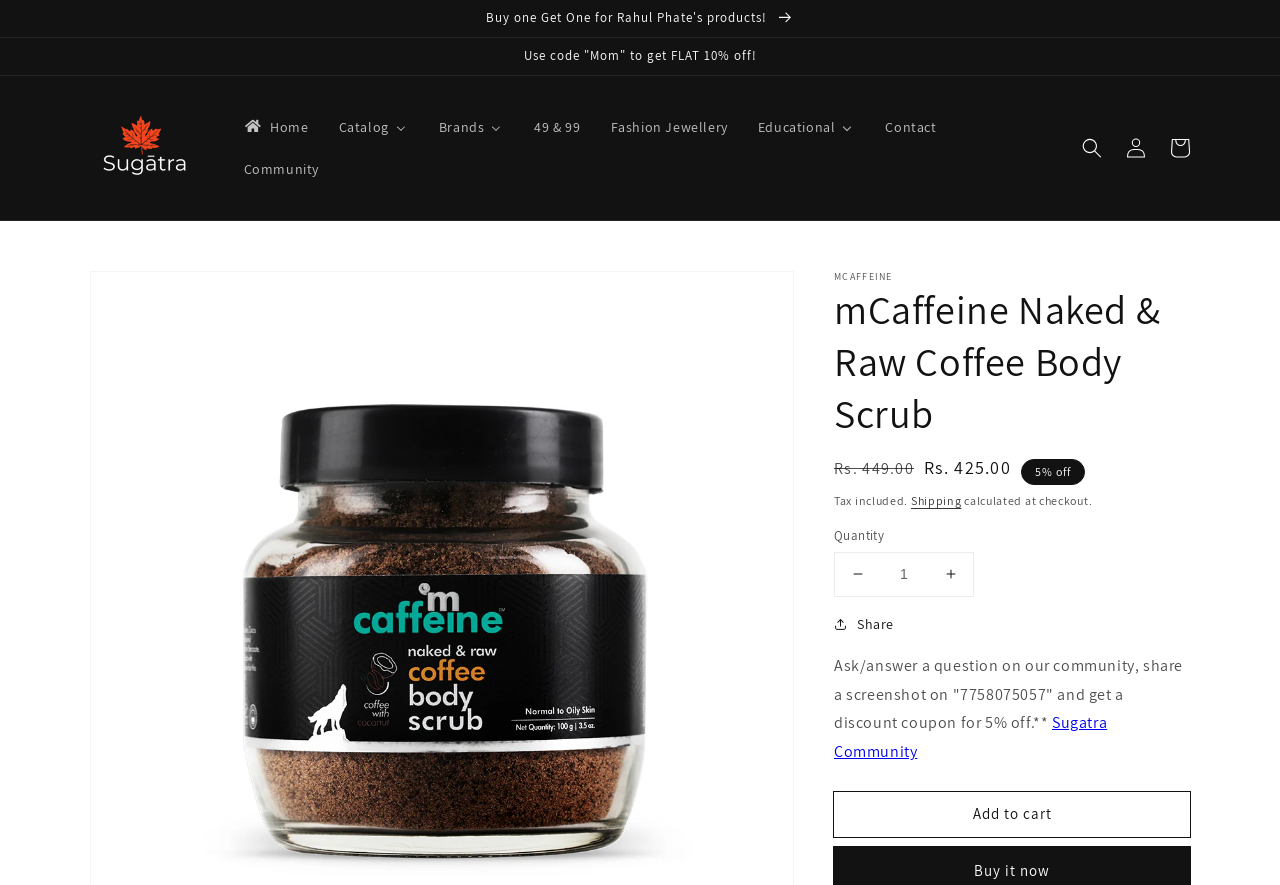Write a detailed summary of the webpage, including text, images, and layout.

The webpage is about a product called "mCaffeine Naked & Raw Coffee Body Scrub" from the brand Sugatra. At the top of the page, there are two announcements: one is a promotion for buying one product and getting another one for free, and the other is a discount code for 10% off. 

Below the announcements, there is a navigation menu with links to different sections of the website, including Home, Catalog, Brands, and Contact. 

On the left side of the page, there is a logo of Sugatra, and below it, there are links to various categories, such as Fashion Jewellery and Educational. 

On the right side of the page, there is a search bar and links to Log in and Cart. 

The main content of the page is about the product, which is a coffee body scrub. The product name is displayed in a large font, and below it, there is information about the product, including its regular price, sale price, and a 5% discount. 

There is also a section about shipping, which mentions that tax is included and that the shipping cost will be calculated at checkout. 

Below the product information, there is a section to select the quantity of the product, with buttons to decrease or increase the quantity. 

There is also a button to share the product and a section that encourages customers to ask or answer a question on the community and share a screenshot to get a 5% discount coupon. 

Finally, there is a call-to-action button to add the product to the cart.